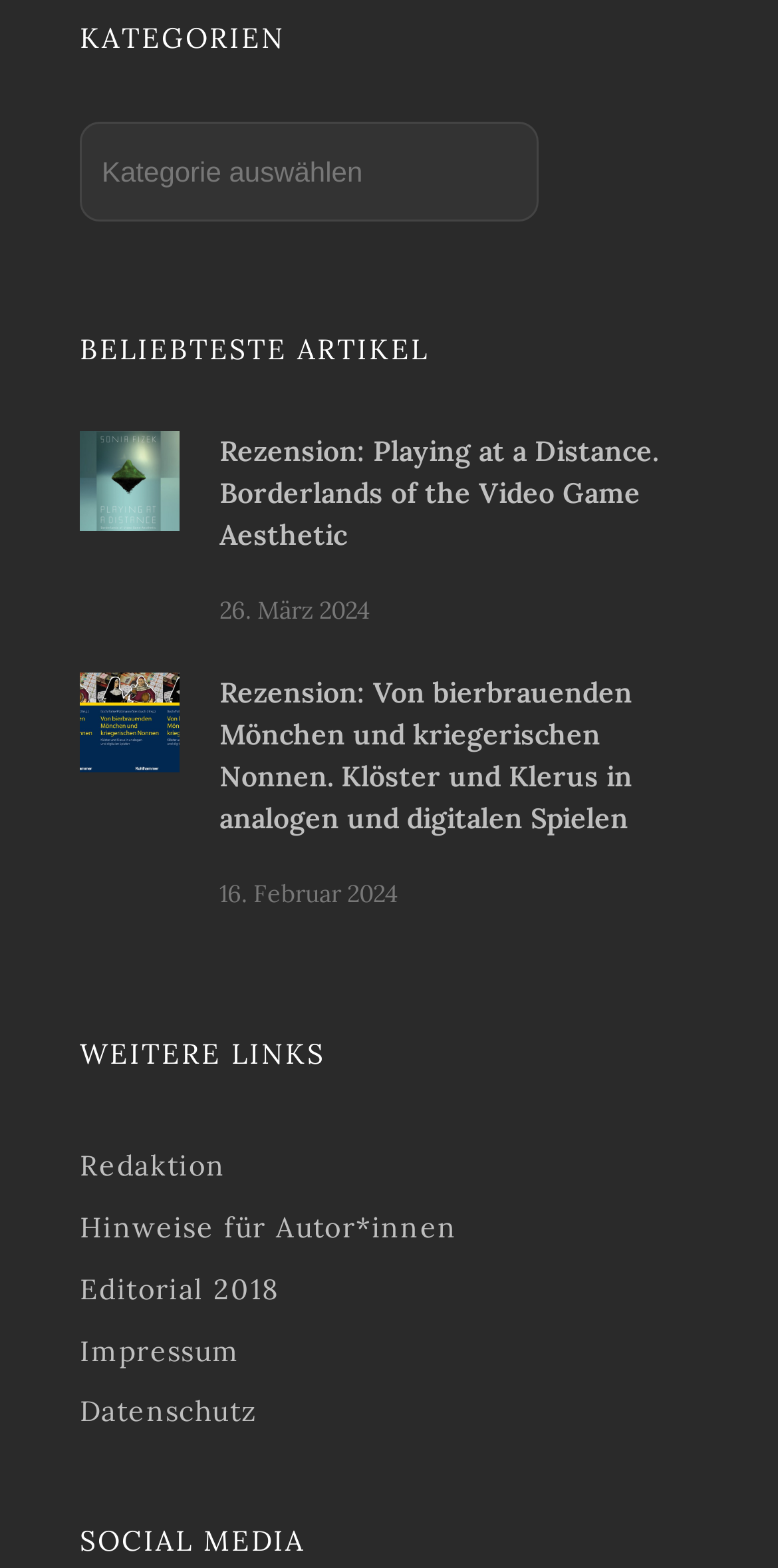Please answer the following question using a single word or phrase: 
How many social media links are on the webpage?

0